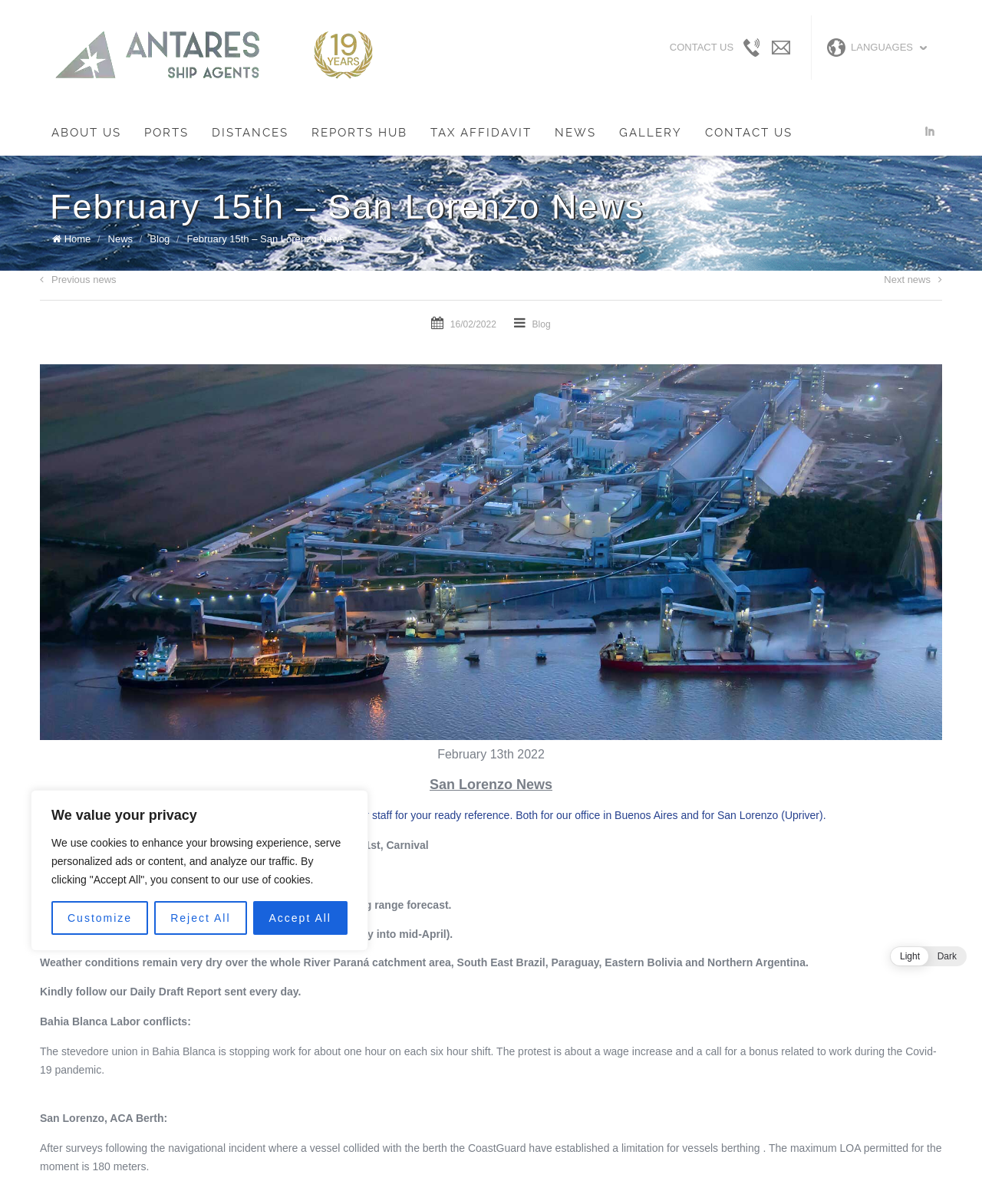Identify the bounding box coordinates for the UI element described as: "Manage privacy settings".

None